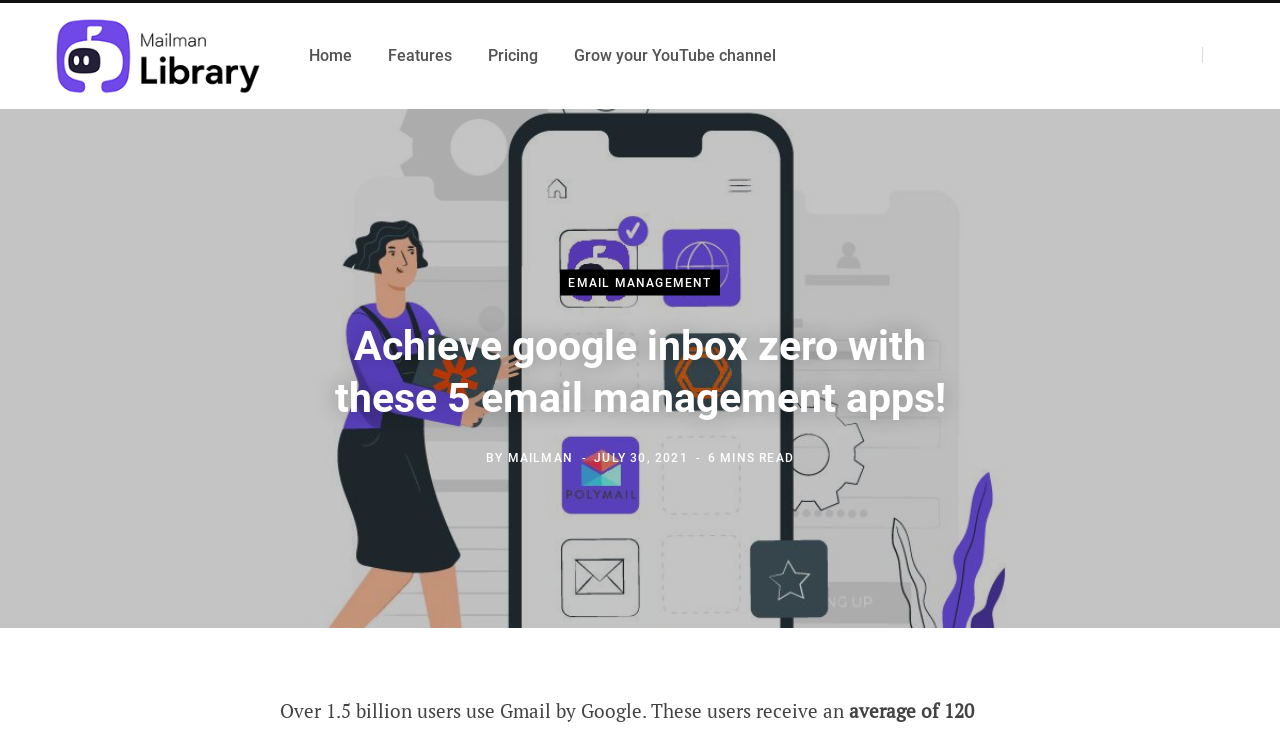Identify the bounding box coordinates of the specific part of the webpage to click to complete this instruction: "Learn about EMAIL MANAGEMENT".

[0.438, 0.37, 0.562, 0.406]